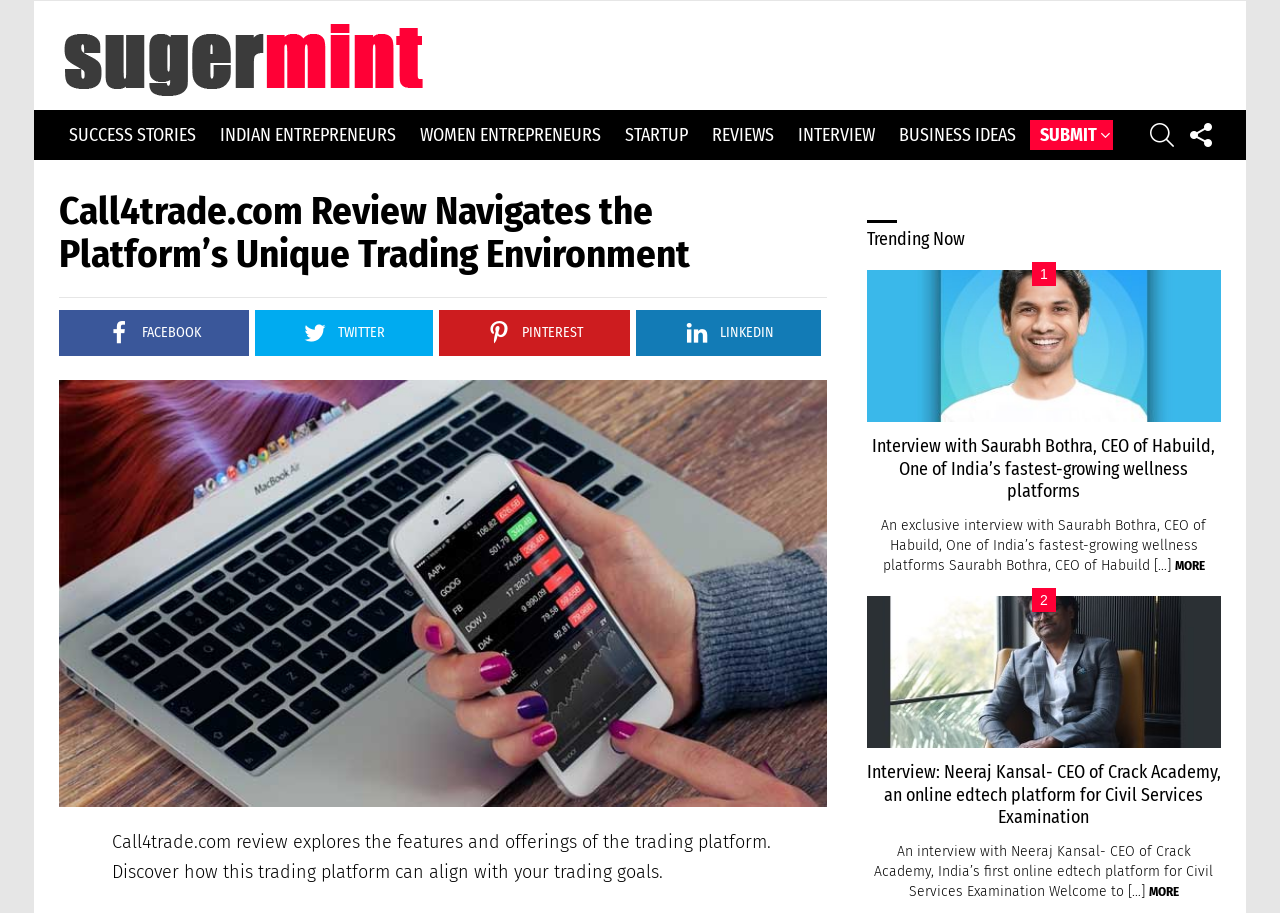What is the name of the trading platform reviewed on this webpage?
Refer to the image and respond with a one-word or short-phrase answer.

Call4trade.com